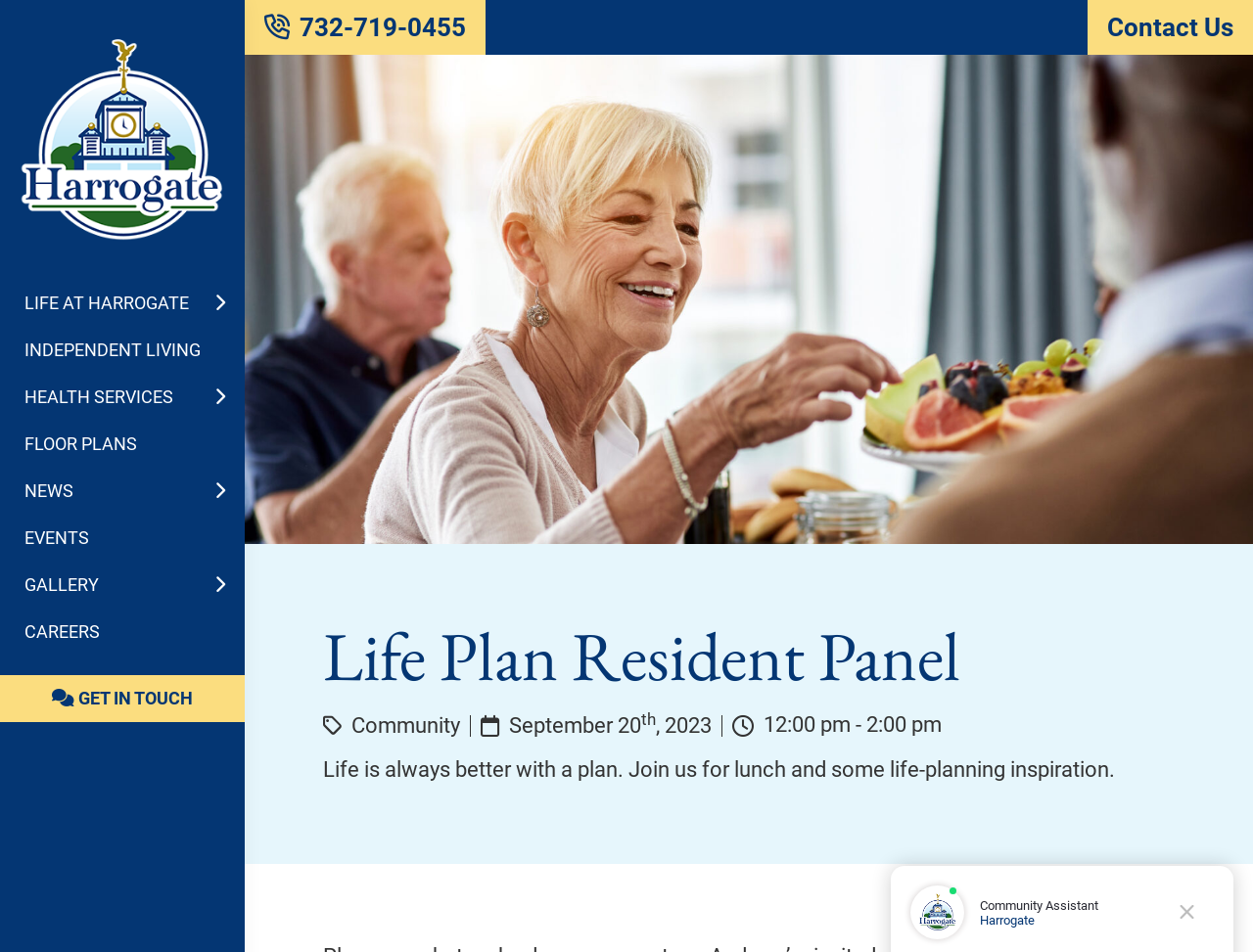Mark the bounding box of the element that matches the following description: "Life At Harrogate".

[0.0, 0.294, 0.195, 0.343]